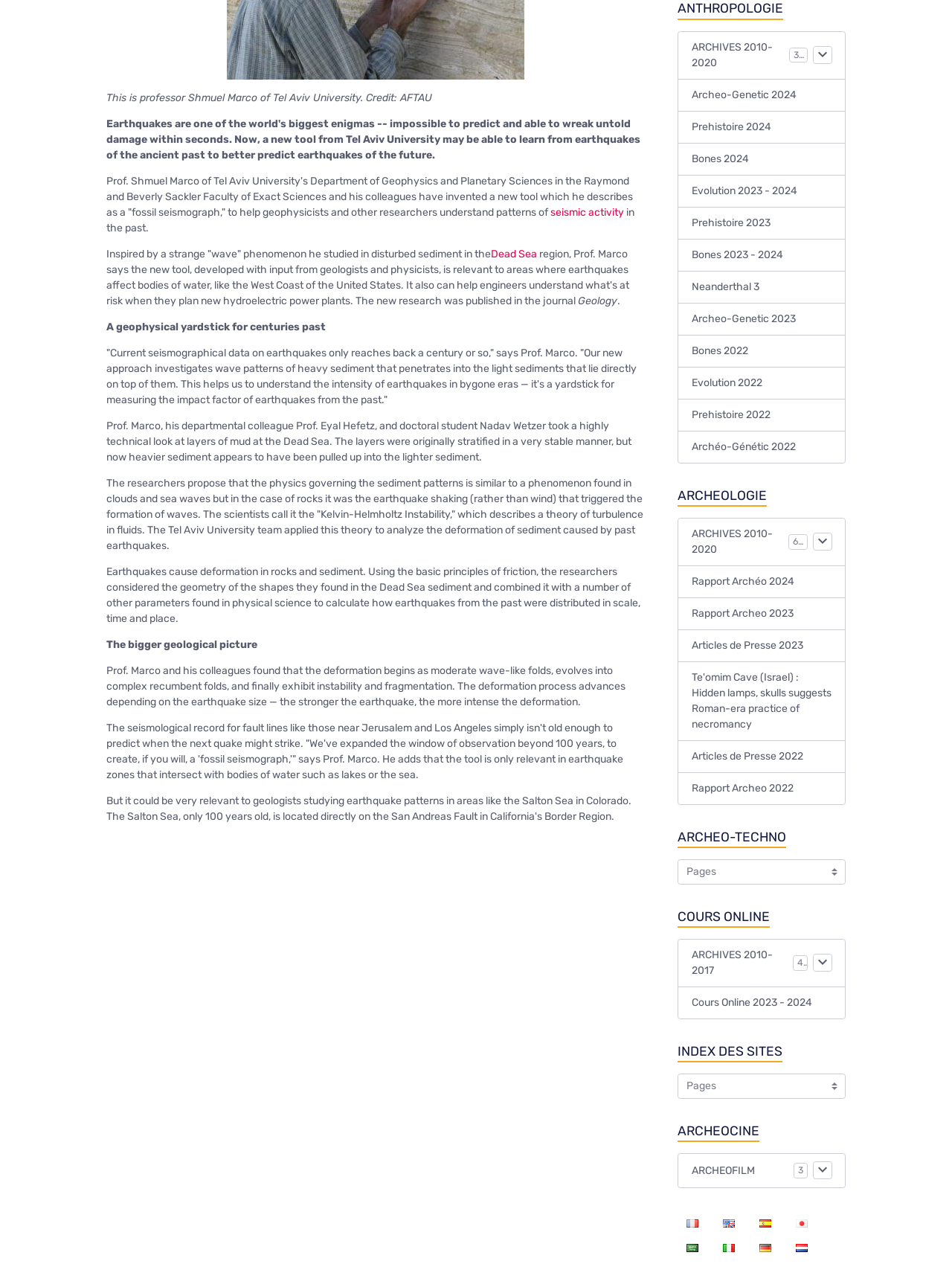Determine the bounding box coordinates (top-left x, top-left y, bottom-right x, bottom-right y) of the UI element described in the following text: Cours Online 2023 - 2024

[0.712, 0.78, 0.888, 0.806]